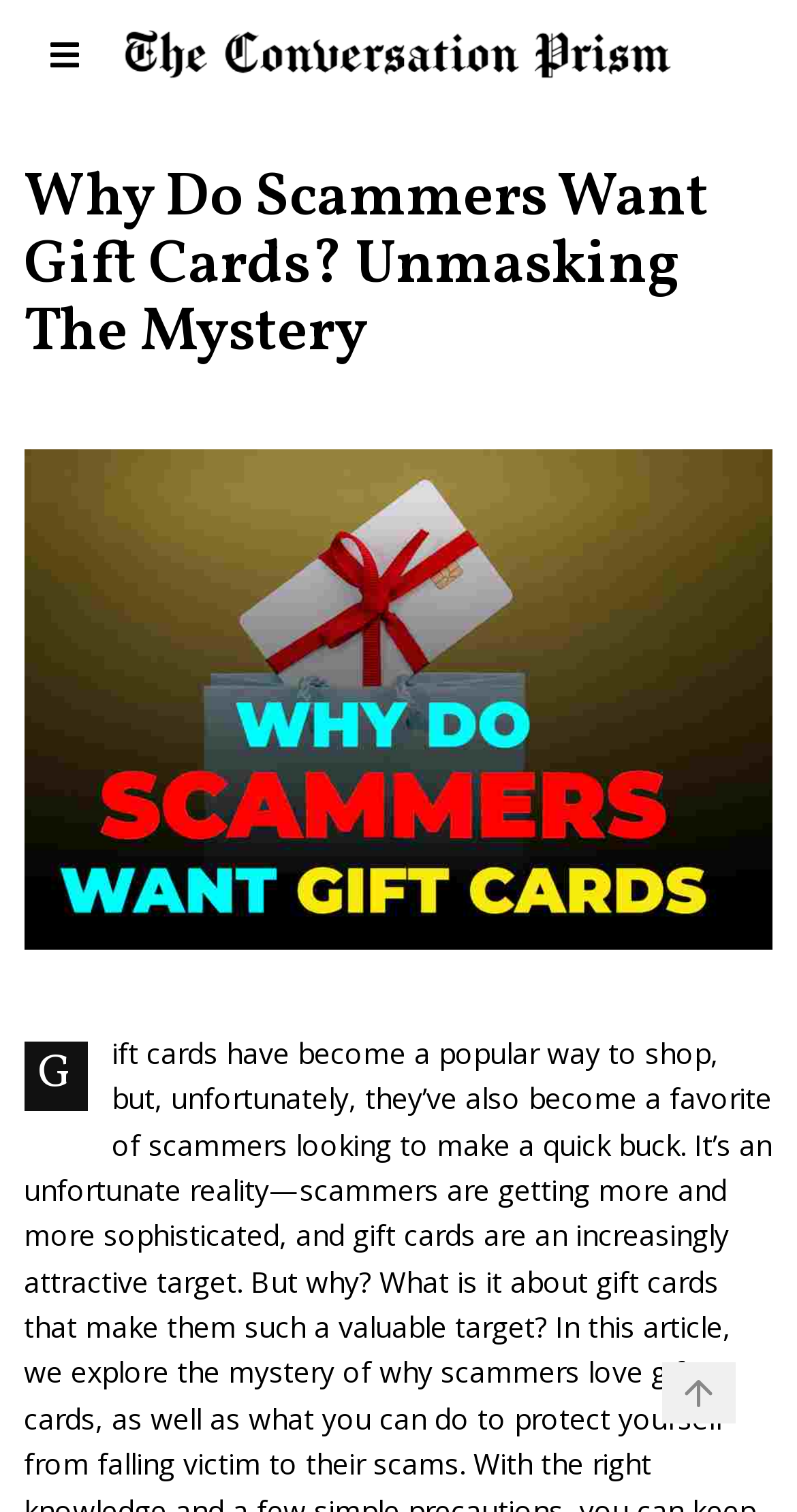Please find the top heading of the webpage and generate its text.

Why Do Scammers Want Gift Cards? Unmasking The Mystery